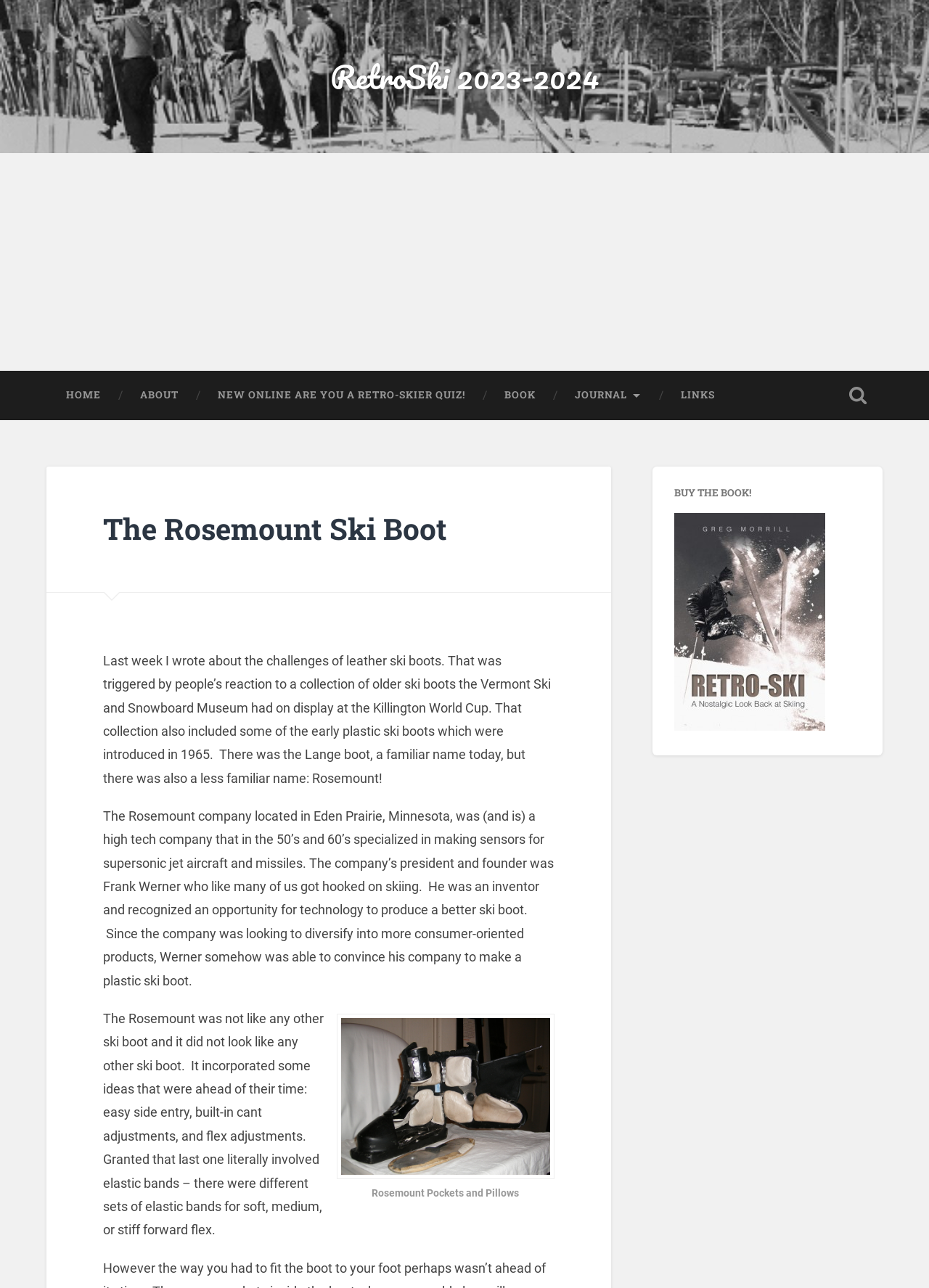For the element described, predict the bounding box coordinates as (top-left x, top-left y, bottom-right x, bottom-right y). All values should be between 0 and 1. Element description: aria-label="Advertisement" name="aswift_1" title="Advertisement"

[0.031, 0.125, 0.969, 0.282]